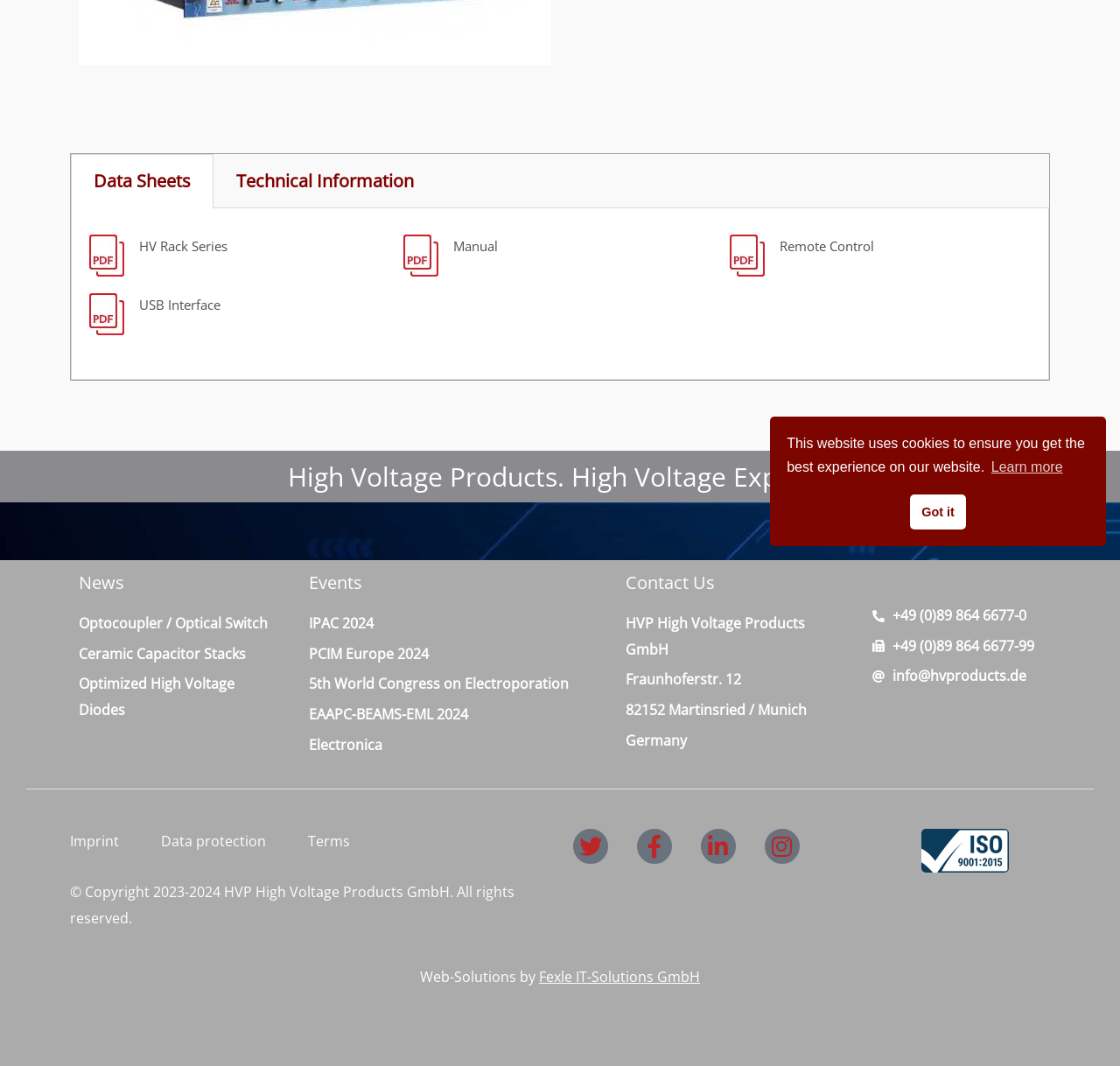Using the provided element description: "sending an e-mail", identify the bounding box coordinates. The coordinates should be four floats between 0 and 1 in the order [left, top, right, bottom].

None